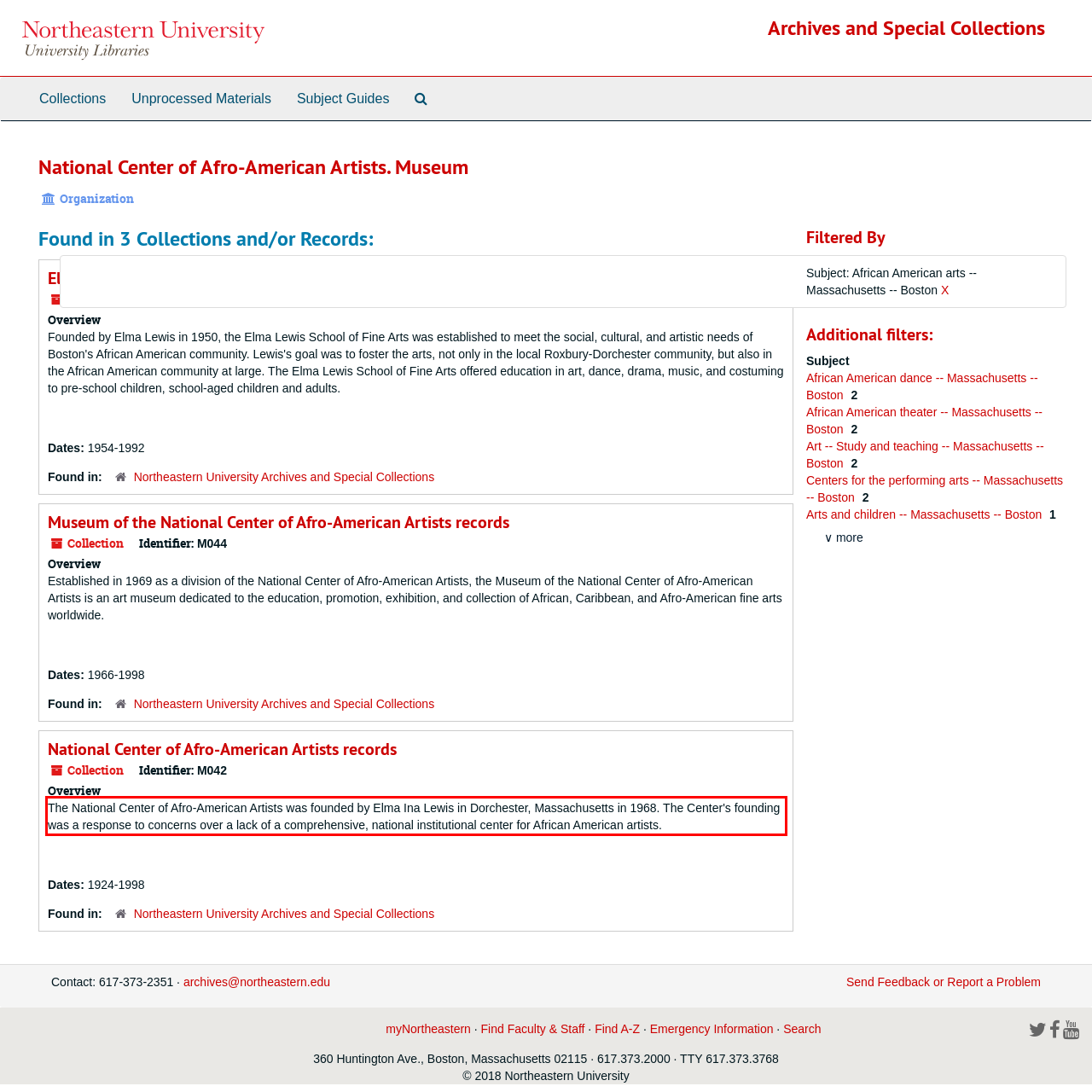Examine the screenshot of the webpage, locate the red bounding box, and generate the text contained within it.

The National Center of Afro-American Artists was founded by Elma Ina Lewis in Dorchester, Massachusetts in 1968. The Center's founding was a response to concerns over a lack of a comprehensive, national institutional center for African American artists.